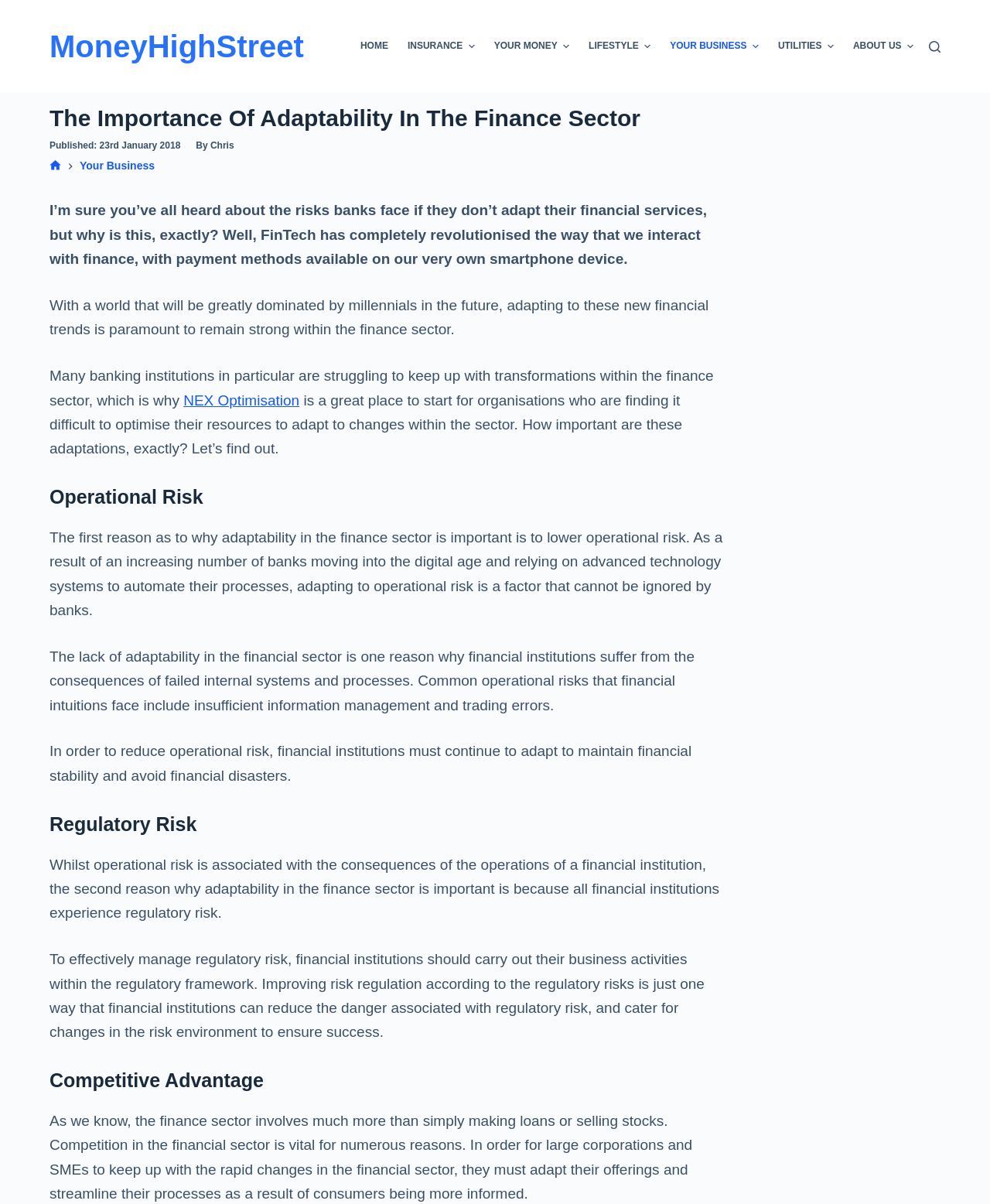Please identify the bounding box coordinates of the area that needs to be clicked to follow this instruction: "Learn more about NEX Optimisation".

[0.185, 0.326, 0.302, 0.339]